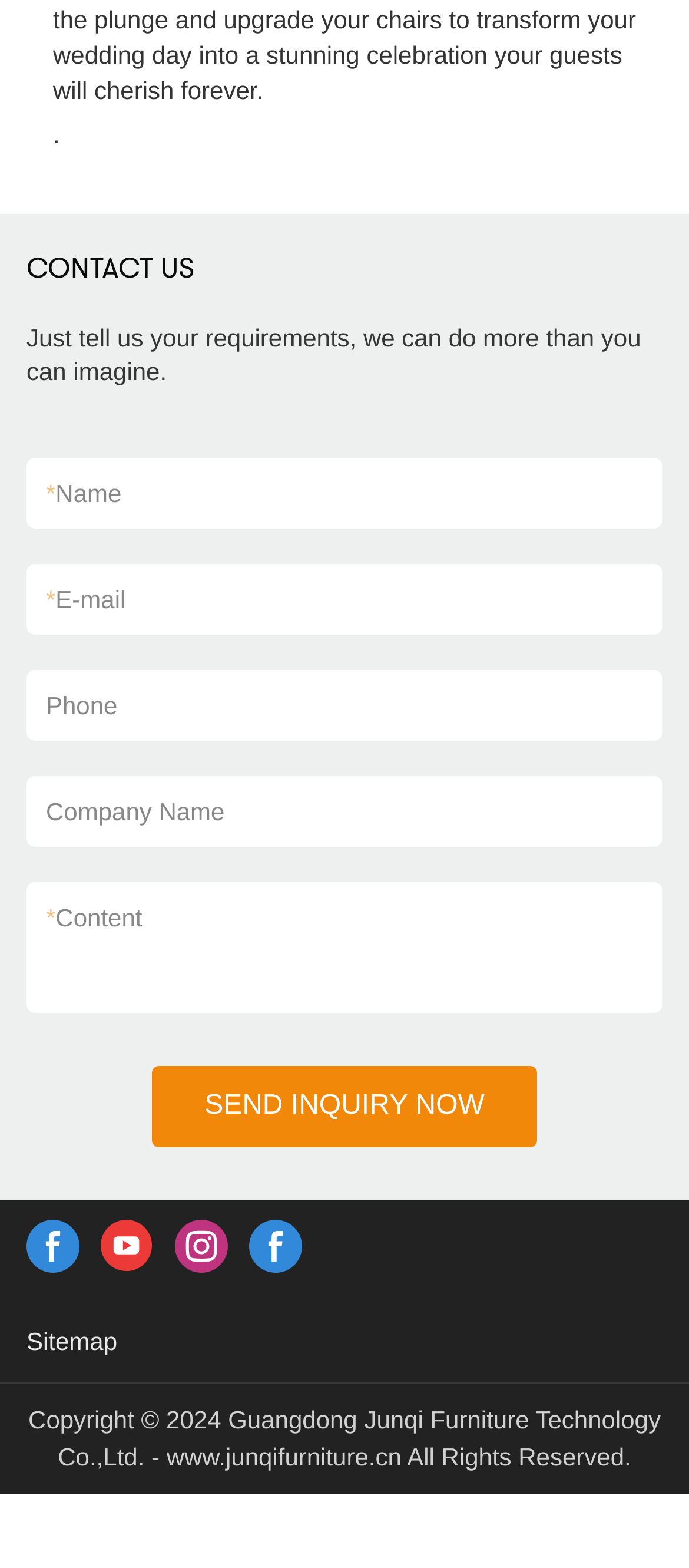What is the company's copyright year?
Based on the screenshot, give a detailed explanation to answer the question.

The company's copyright year is 2024, as stated in the copyright notice at the bottom of the page, which reads 'Copyright © 2024 Guangdong Junqi Furniture Technology Co.,Ltd.'.